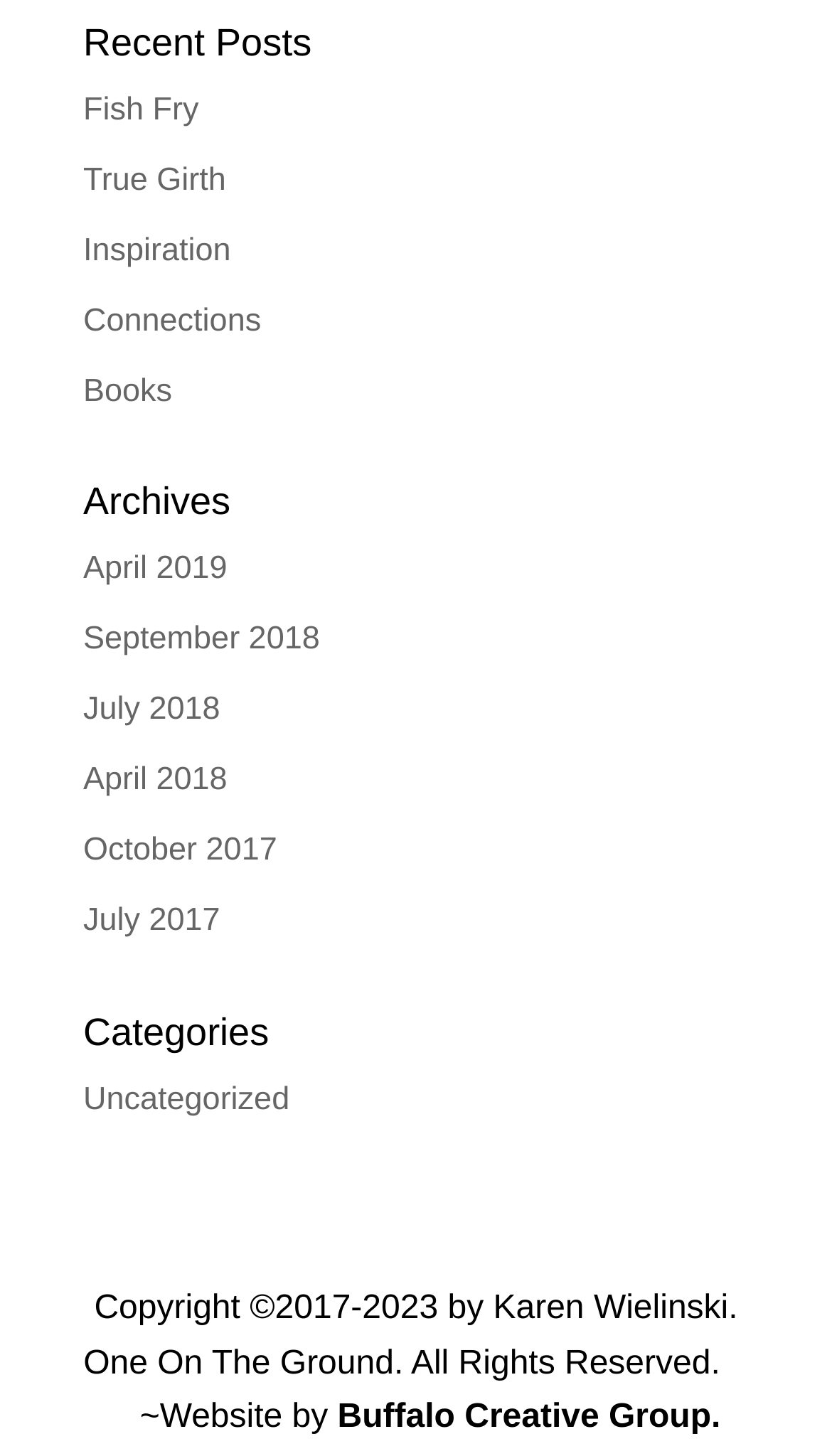Specify the bounding box coordinates of the element's region that should be clicked to achieve the following instruction: "view recent posts". The bounding box coordinates consist of four float numbers between 0 and 1, in the format [left, top, right, bottom].

[0.1, 0.015, 0.9, 0.056]